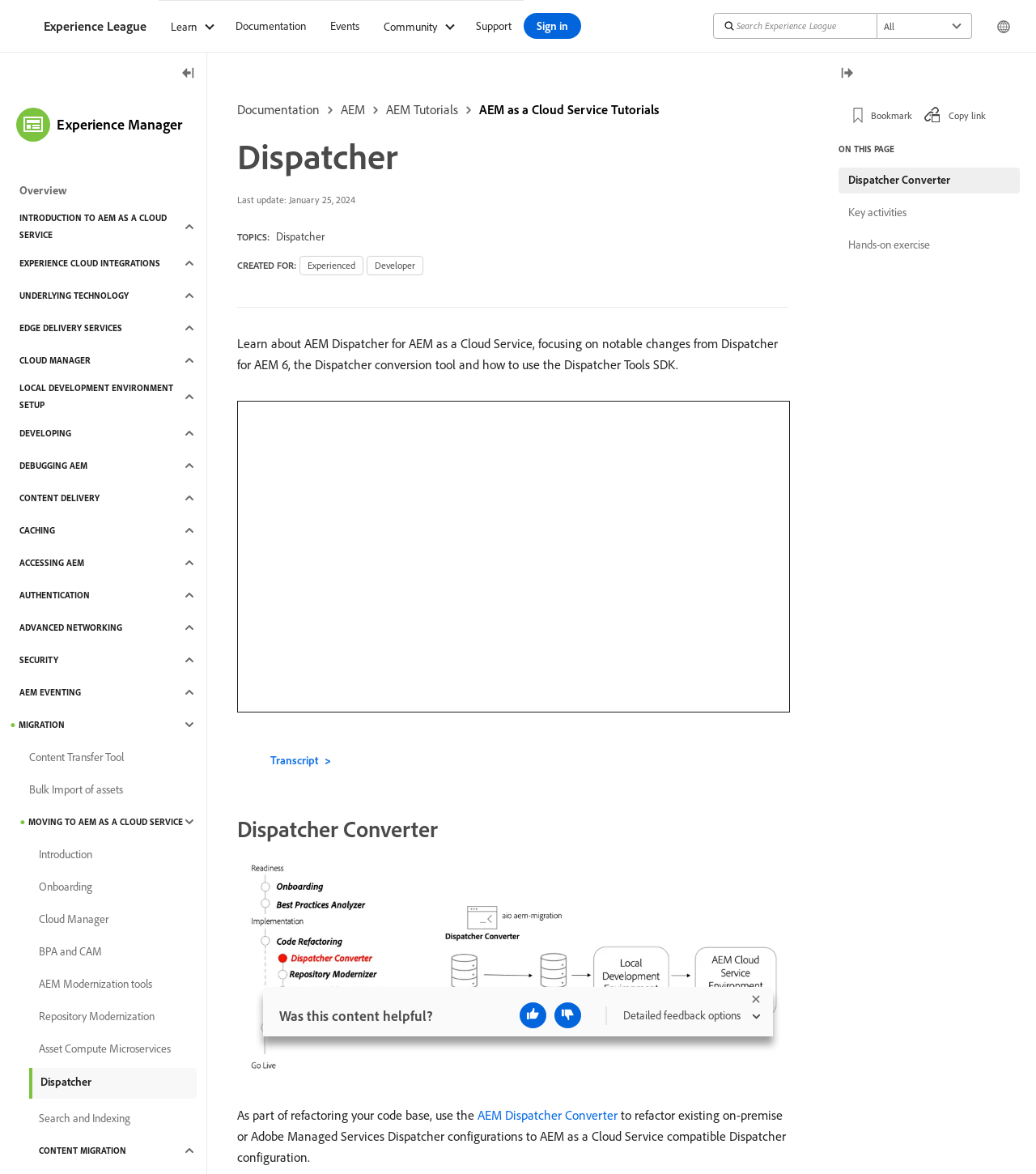Describe the webpage in detail, including text, images, and layout.

This webpage is about configuring Dispatcher when moving to AEM as a Cloud Service. At the top, there is a navigation bar with links to 'logo', 'Experience League', 'Learn', 'Documentation', 'Events', 'Community', 'Support', and a search bar. Below the navigation bar, there are links to 'Documentation', 'AEM', 'AEM Tutorials', and 'AEM as a Cloud Service Tutorials'.

The main content of the page is divided into sections. The first section is about Dispatcher, with a heading and a paragraph of text describing the Dispatcher conversion tool and how to use the Dispatcher Tools SDK. Below this, there is an iframe containing a video from video.tv.adobe.com.

The next section is about the Dispatcher Converter, with a heading, an image, and a paragraph of text describing how to refactor existing Dispatcher configurations to AEM as a Cloud Service compatible configurations.

On the left side of the page, there is a rail with links to various topics related to Experience Manager, including 'Overview', 'INTRODUCTION TO AEM AS A CLOUD SERVICE', 'EXPERIENCE CLOUD INTEGRATIONS', and many others. Some of these links are expanded to show subtopics.

On the right side of the page, there are buttons to toggle the left and right rails, as well as links to 'Bookmark' and 'Copy link'. Below this, there is a section titled 'ON THIS PAGE' with links to 'Dispatcher Converter', 'Key activities', and 'Hands-on exercise'.

Overall, the page provides information and resources for configuring Dispatcher when moving to AEM as a Cloud Service, with a focus on the Dispatcher conversion tool and how to use the Dispatcher Tools SDK.